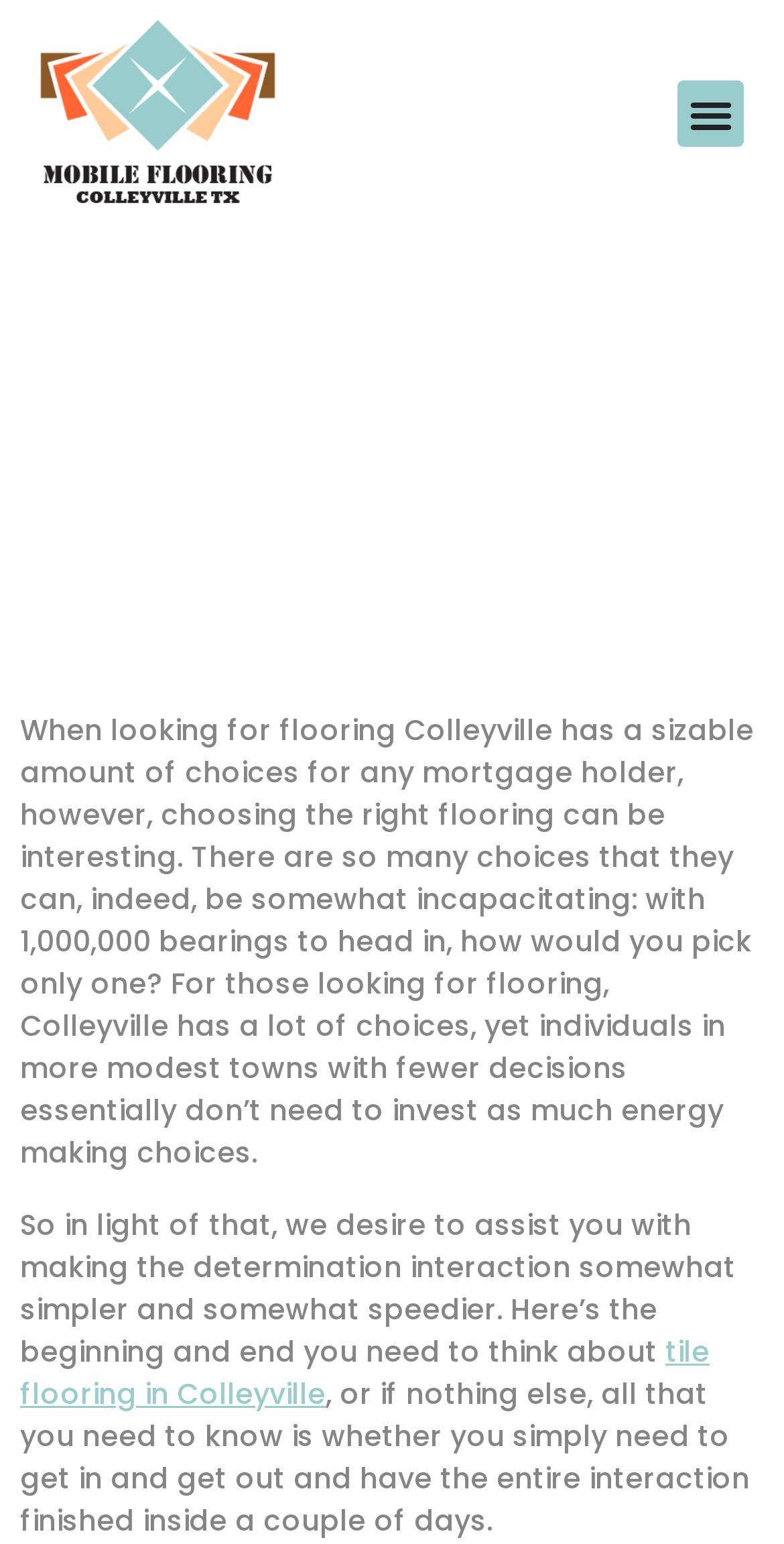Please provide a comprehensive response to the question below by analyzing the image: 
What is the main topic of this webpage?

The main topic of this webpage is tile flooring in Colleyville, which can be inferred from the heading 'How to Select Tile Flooring That Works for You' and the content of the webpage that discusses the choices and considerations for tile flooring in Colleyville.